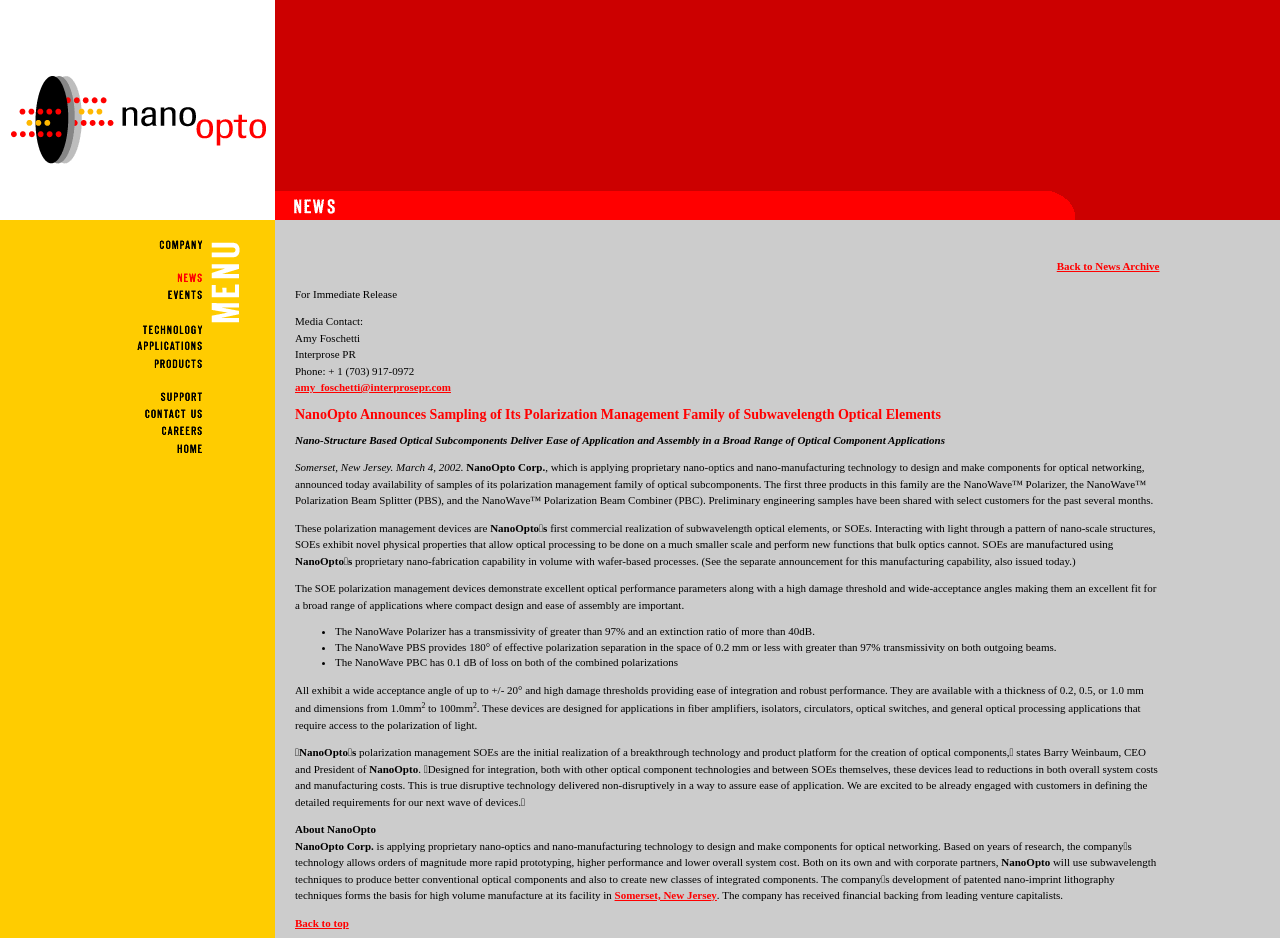Analyze the image and answer the question with as much detail as possible: 
What is the location of NanoOpto's facility?

I found the location of NanoOpto's facility by looking at the text content of the webpage, specifically the section that says '...the company’s development of patented nano-imprint lithography techniques forms the basis for high volume manufacture at its facility in Somerset, New Jersey'.